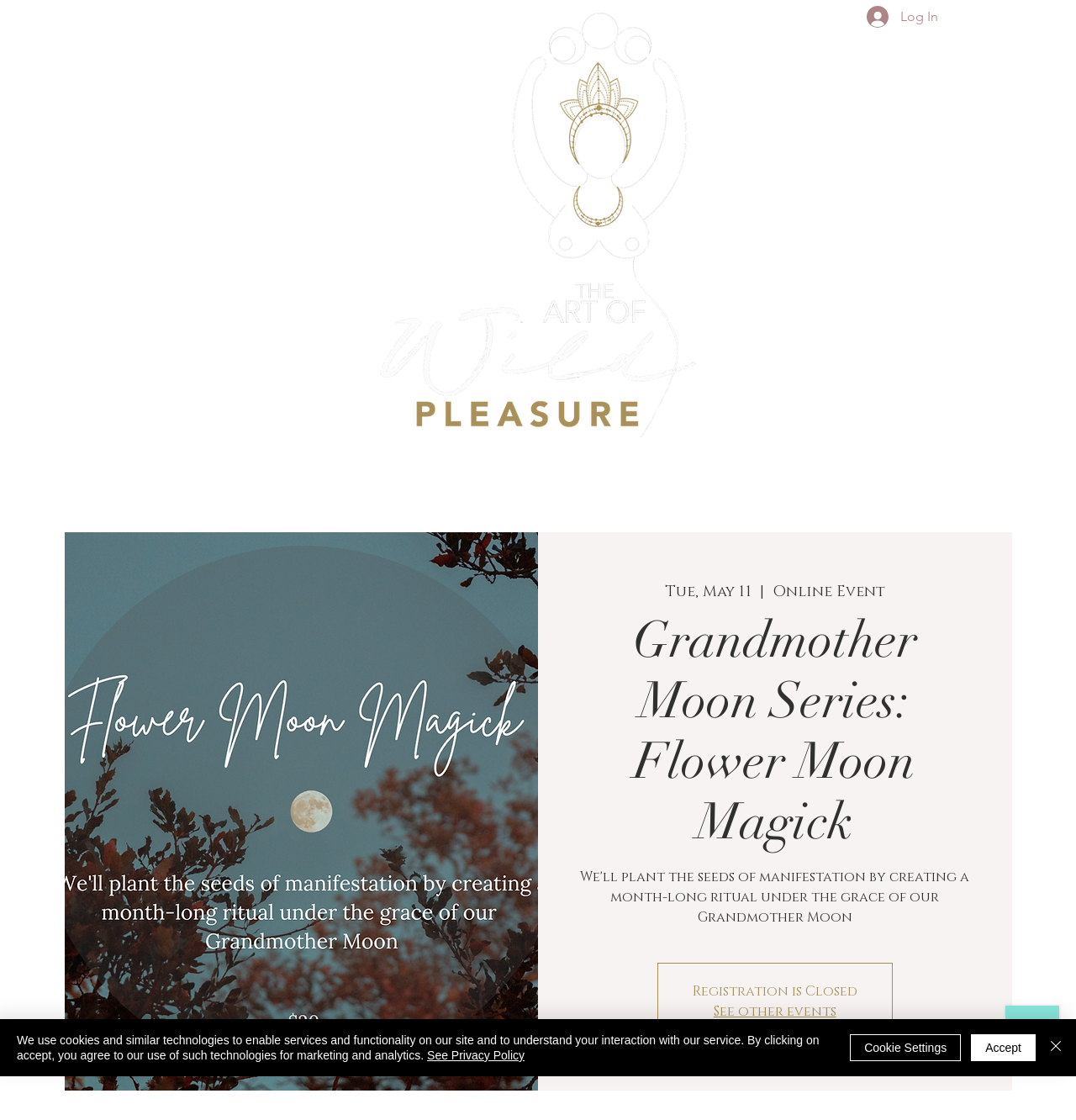Find the bounding box coordinates of the clickable area that will achieve the following instruction: "Click the AOWP logo".

[0.353, 0.011, 0.647, 0.39]